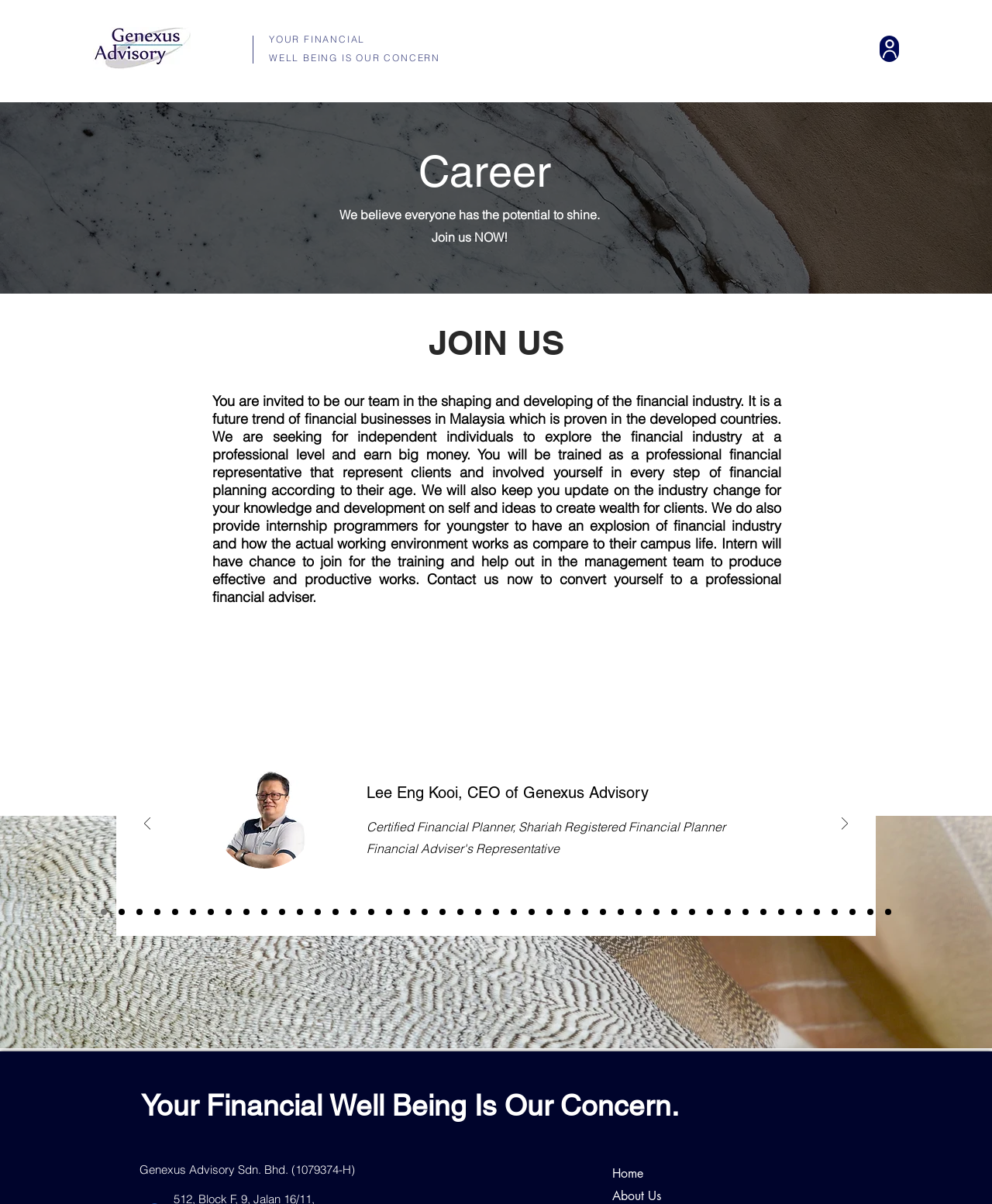Please answer the following question as detailed as possible based on the image: 
What is the purpose of the 'JOIN US' section?

The 'JOIN US' section is a heading on the webpage, and the text below it describes the company's invitation to individuals to join their team and explore the financial industry. It seems that this section is meant to attract potential employees or partners.